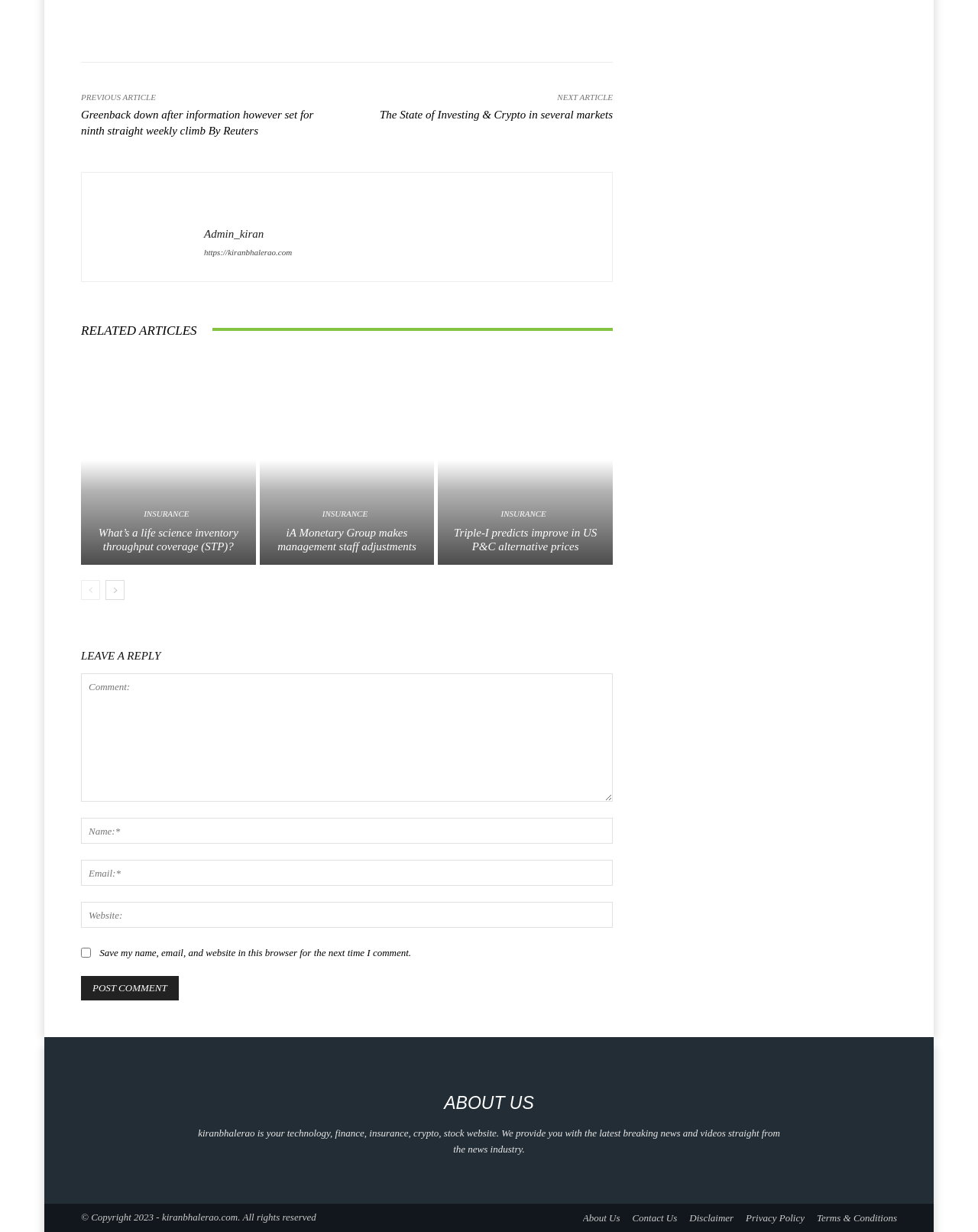Determine the bounding box coordinates of the area to click in order to meet this instruction: "Share on Facebook".

[0.18, 0.007, 0.272, 0.031]